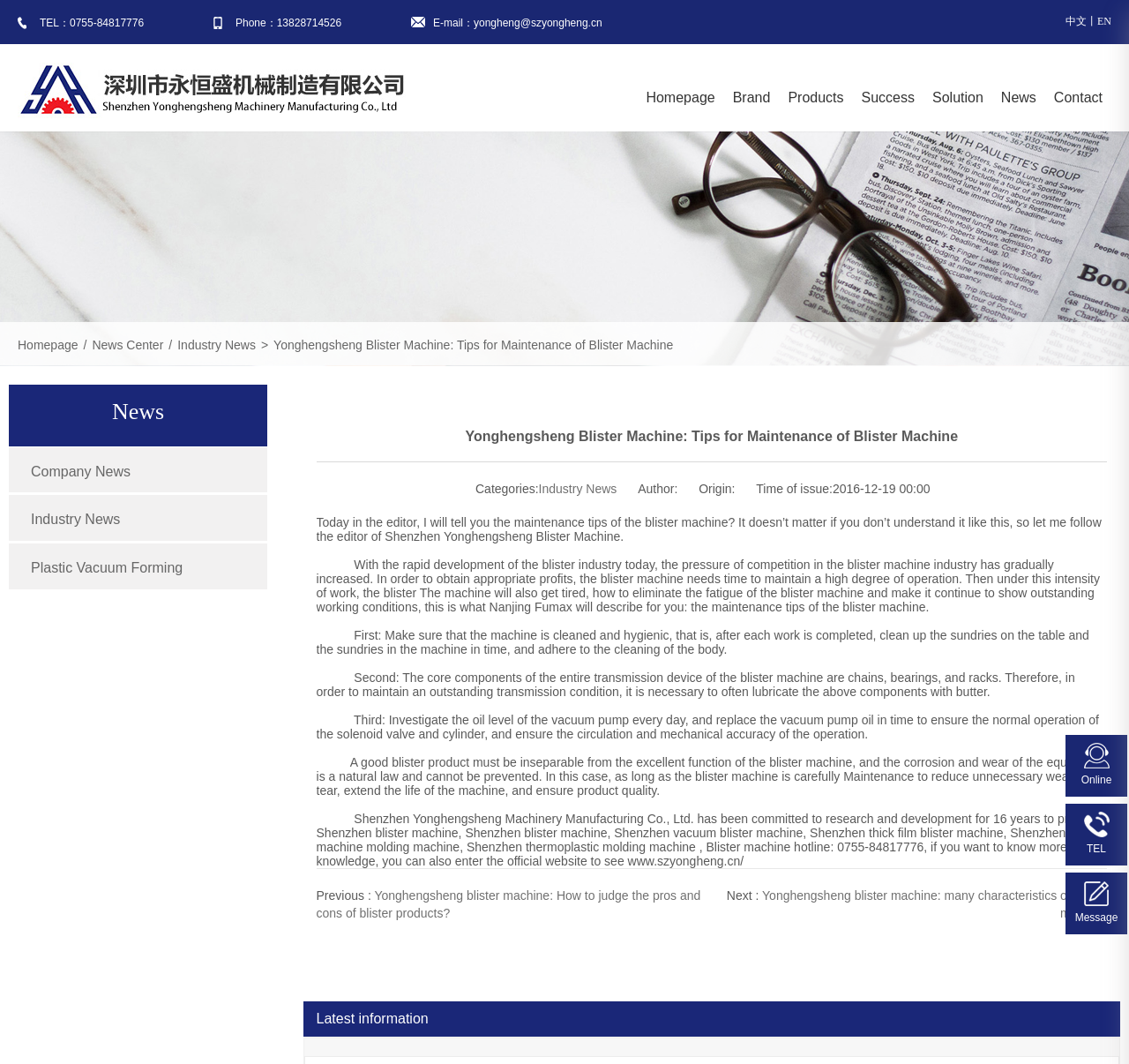What is the title of the article on this webpage?
Using the image as a reference, deliver a detailed and thorough answer to the question.

The title of the article is located at the top of the webpage, above the main content section. It is a heading element that summarizes the topic of the article.